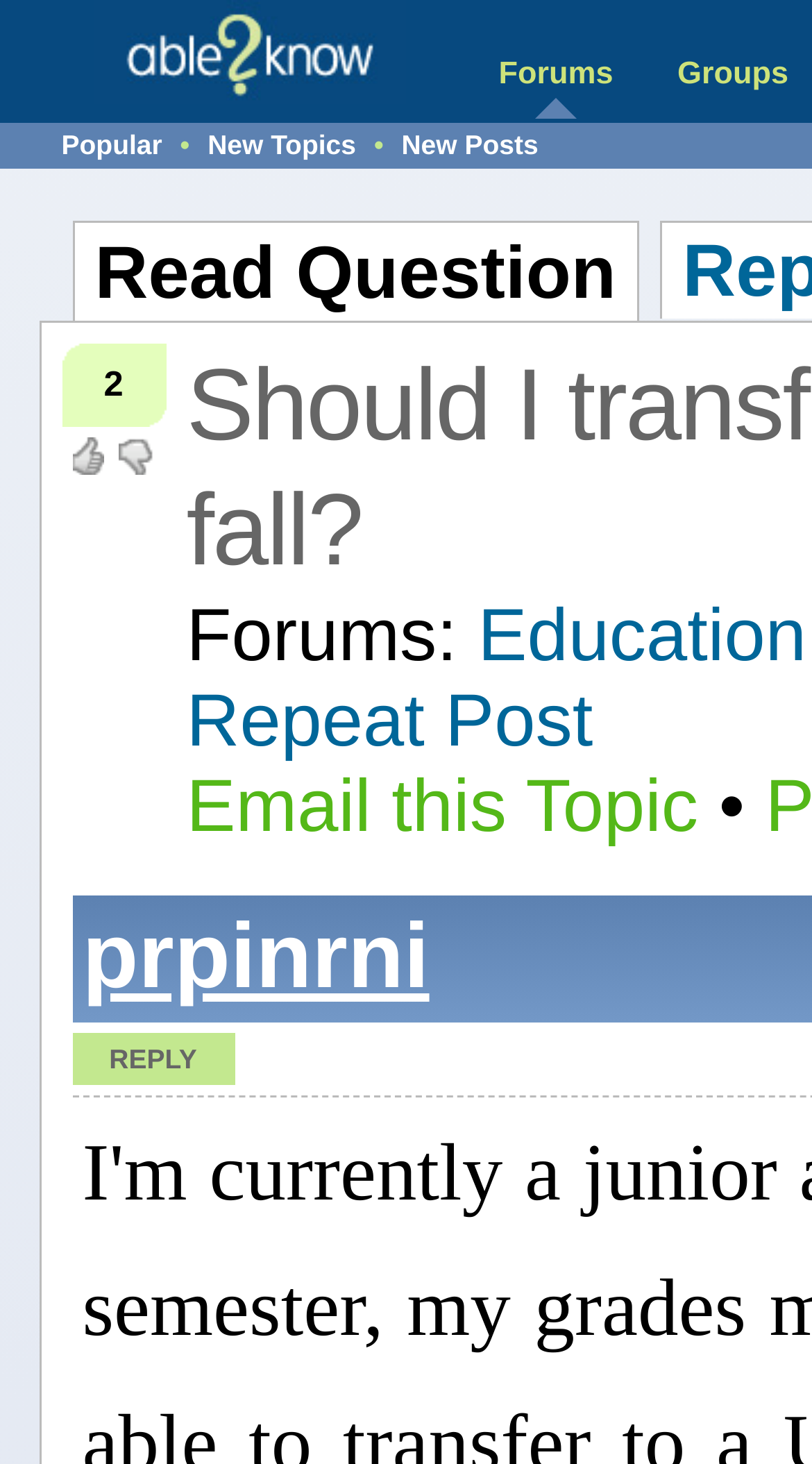Extract the primary headline from the webpage and present its text.

Should I transfer to a UC as a junior this fall?